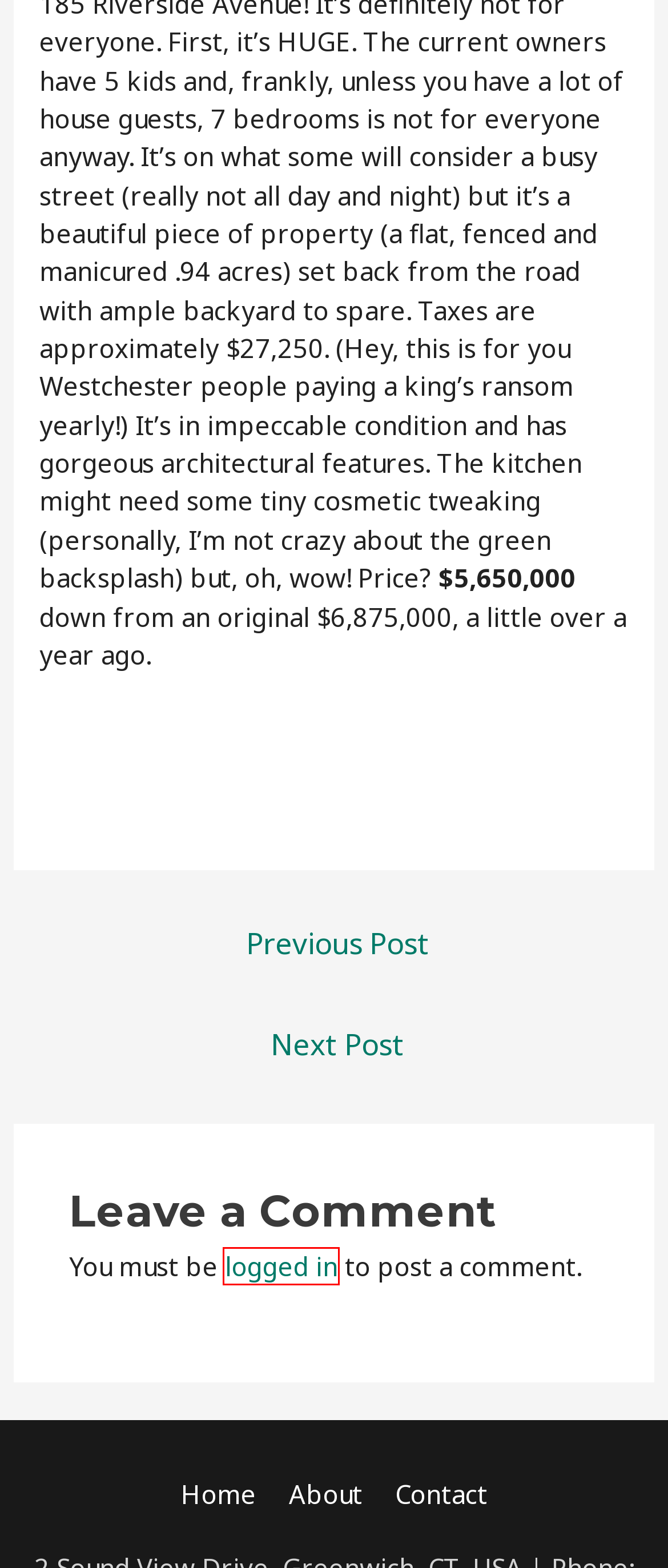You have a screenshot showing a webpage with a red bounding box highlighting an element. Choose the webpage description that best fits the new webpage after clicking the highlighted element. The descriptions are:
A. Home - Greenwich Real Estate and more...
B. Log In ‹ Greenwich Real Estate and more… — WordPress
C. Selling Archives - Greenwich Real Estate and more...
D. About - Greenwich Real Estate and more...
E. Contact - Greenwich Real Estate and more...
F. clams and oysters
G. Buying Archives - Greenwich Real Estate and more...
H. Is Greenwich Safe? - Greenwich Real Estate and more...

B